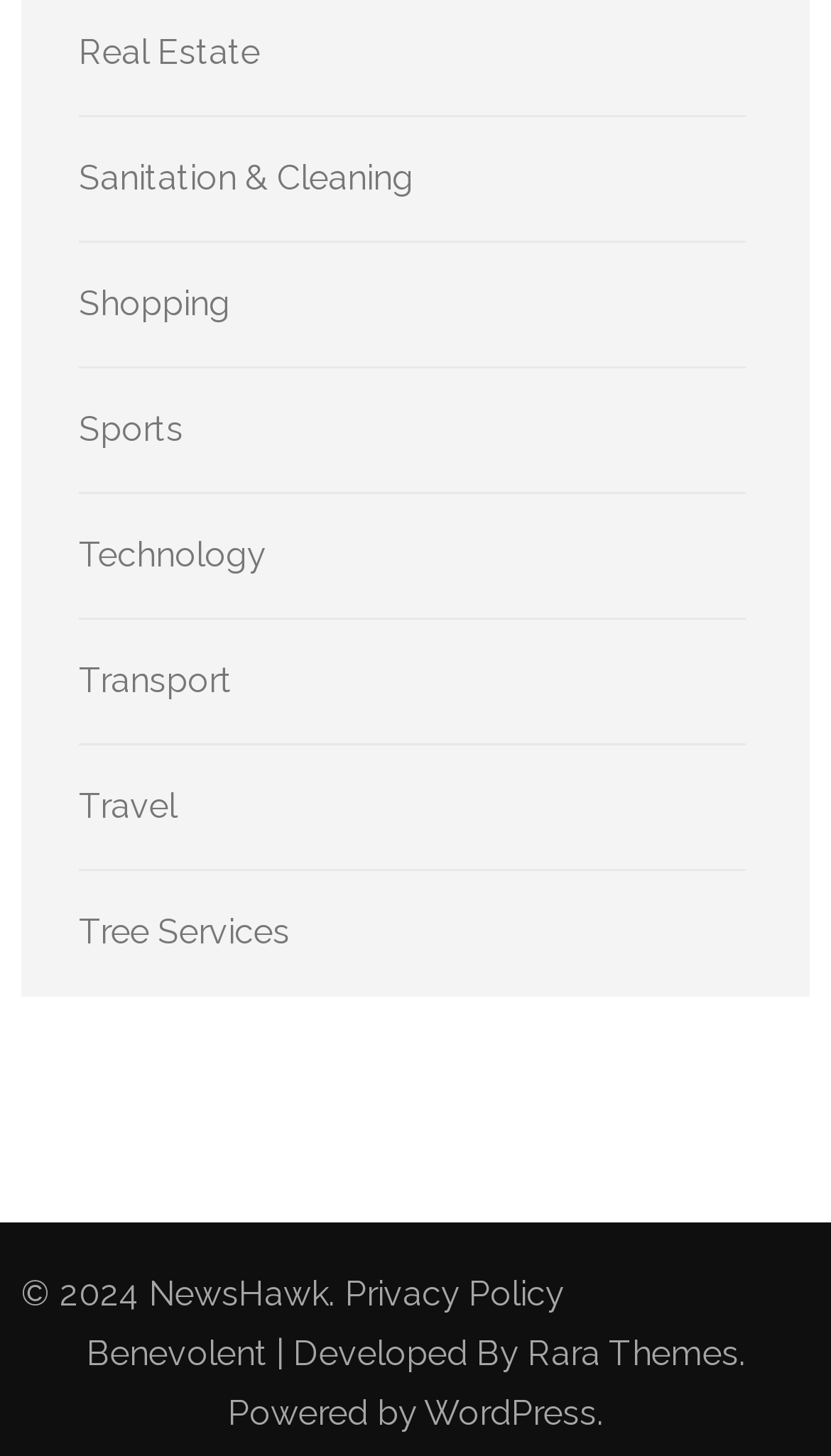What is the copyright year?
Please look at the screenshot and answer in one word or a short phrase.

2024